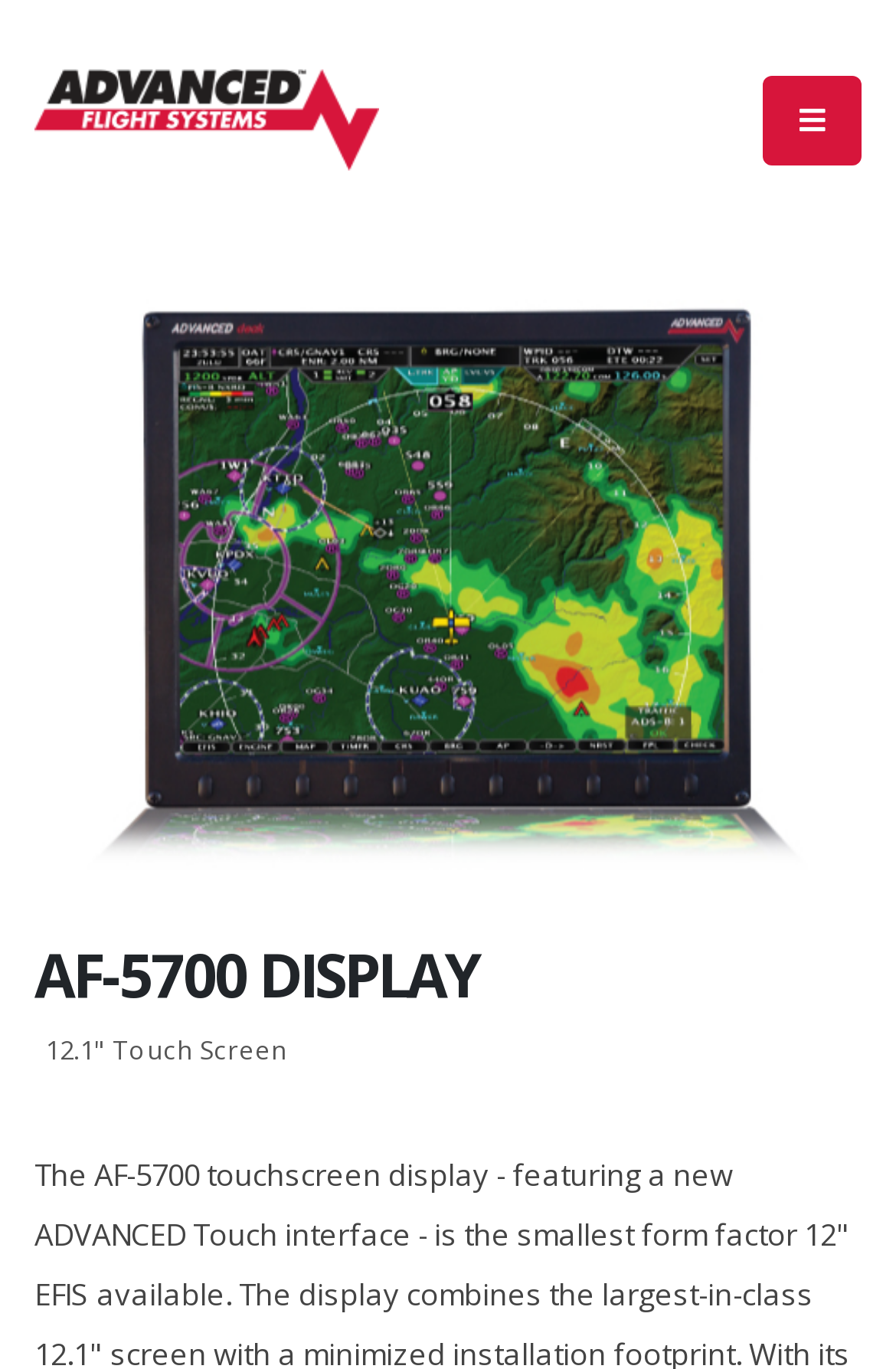Find the bounding box coordinates for the UI element whose description is: "alt="Advanced Flight Systems"". The coordinates should be four float numbers between 0 and 1, in the format [left, top, right, bottom].

[0.038, 0.07, 0.423, 0.101]